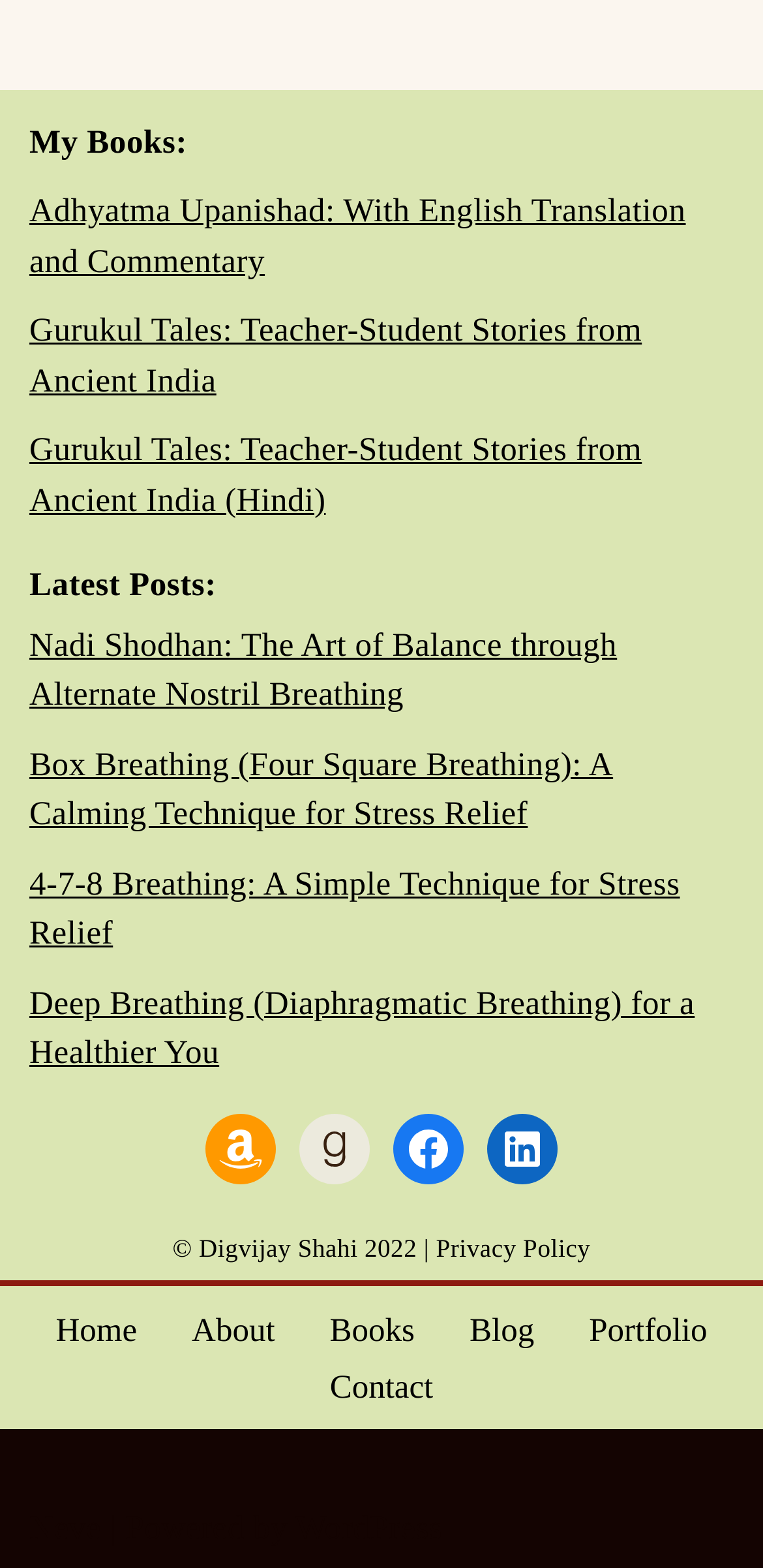Please indicate the bounding box coordinates of the element's region to be clicked to achieve the instruction: "Go to Home page". Provide the coordinates as four float numbers between 0 and 1, i.e., [left, top, right, bottom].

[0.073, 0.831, 0.18, 0.866]